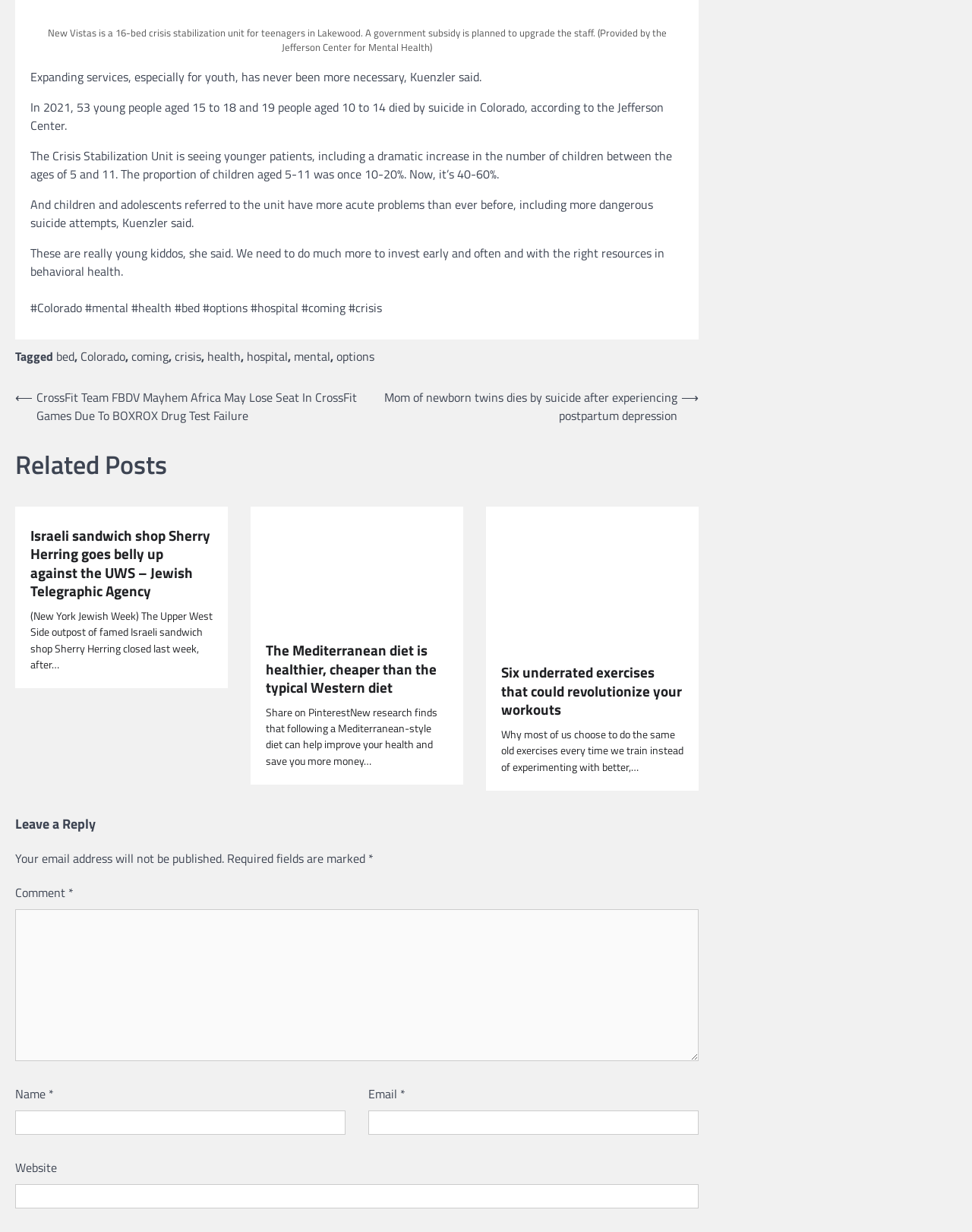Use a single word or phrase to answer the question:
What is the purpose of the textbox labeled 'Comment'?

To leave a comment